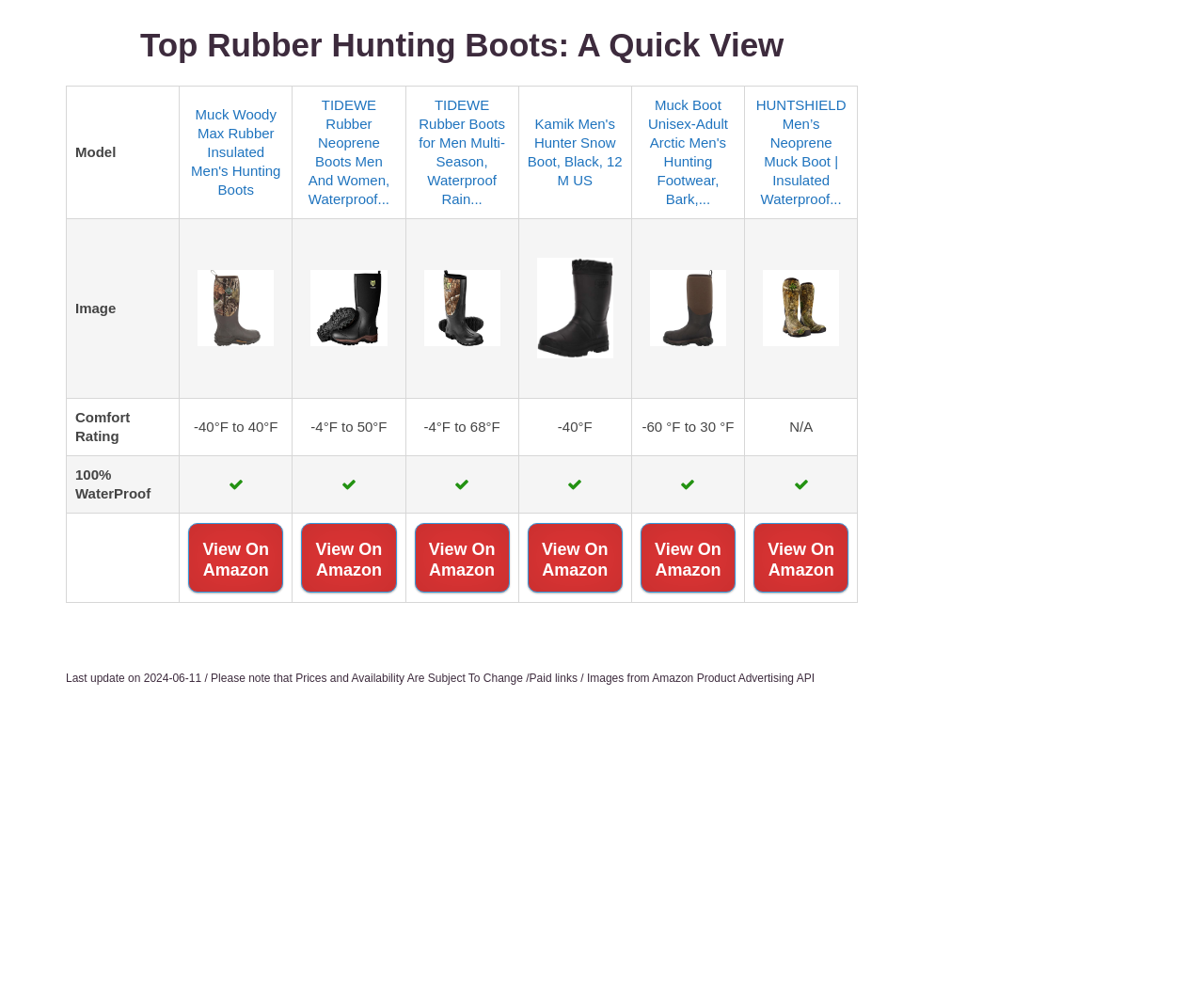Determine the bounding box coordinates of the element that should be clicked to execute the following command: "Check comfort rating of Kamik Men's Hunter Snow Boot".

[0.055, 0.405, 0.149, 0.464]